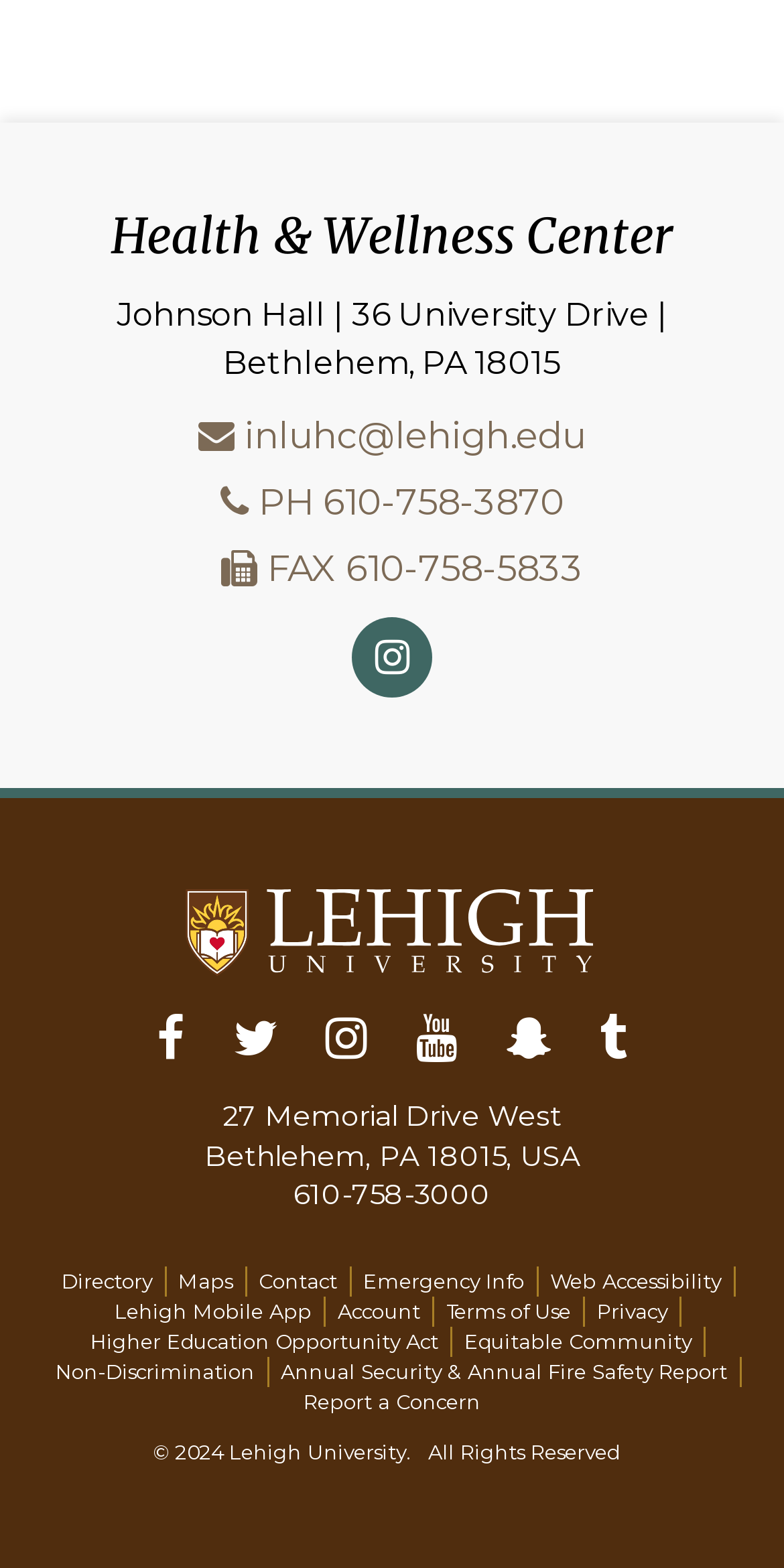Find the bounding box coordinates for the area you need to click to carry out the instruction: "View the university's directory". The coordinates should be four float numbers between 0 and 1, indicated as [left, top, right, bottom].

[0.063, 0.807, 0.212, 0.827]